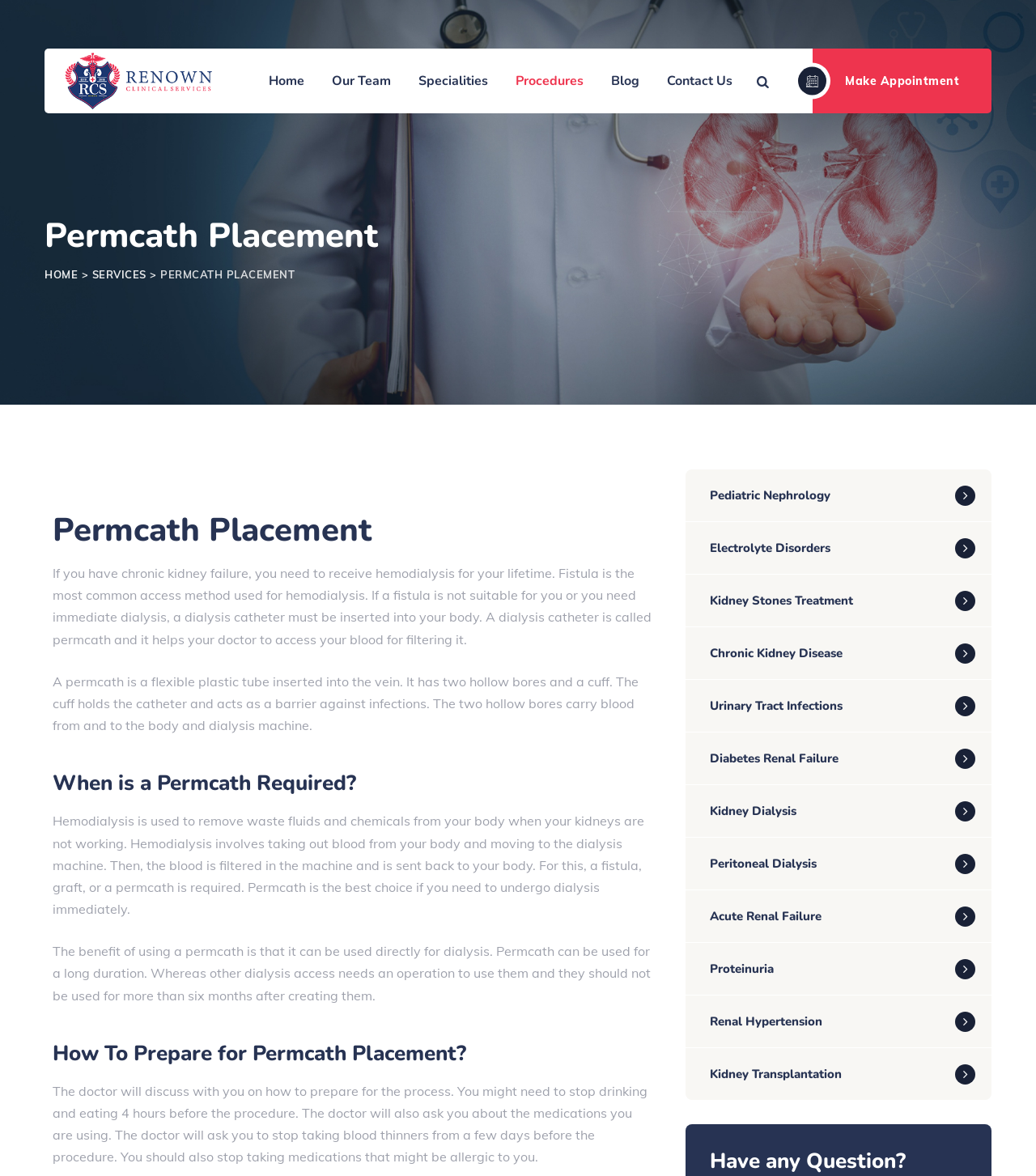Summarize the webpage with a detailed and informative caption.

This webpage is about Permcath Placement, a medical procedure related to hemodialysis for chronic kidney failure patients. At the top left corner, there is a logo image with the text "My WordPress" next to it. Below the logo, there is a navigation menu with seven links: "Home", "Our Team", "Specialities", "Procedures", "Blog", and "Contact Us". 

On the right side of the navigation menu, there are two links: a social media icon and a "Make Appointment" button. 

The main content of the webpage is divided into several sections. The first section has a heading "Permcath Placement" and a brief introduction to the procedure. The introduction explains that a dialysis catheter, also known as permcath, is inserted into the body when a fistula is not suitable or immediate dialysis is needed.

Below the introduction, there are three sections with headings: "When is a Permcath Required?", "How To Prepare for Permcath Placement?", and several paragraphs of text explaining the benefits and preparation process for the procedure.

On the right side of the main content, there is a list of links to related medical topics, such as Pediatric Nephrology, Electrolyte Disorders, Kidney Stones Treatment, and others.

At the bottom of the webpage, there is a heading "Have any Question?" and a social media icon on the right side.